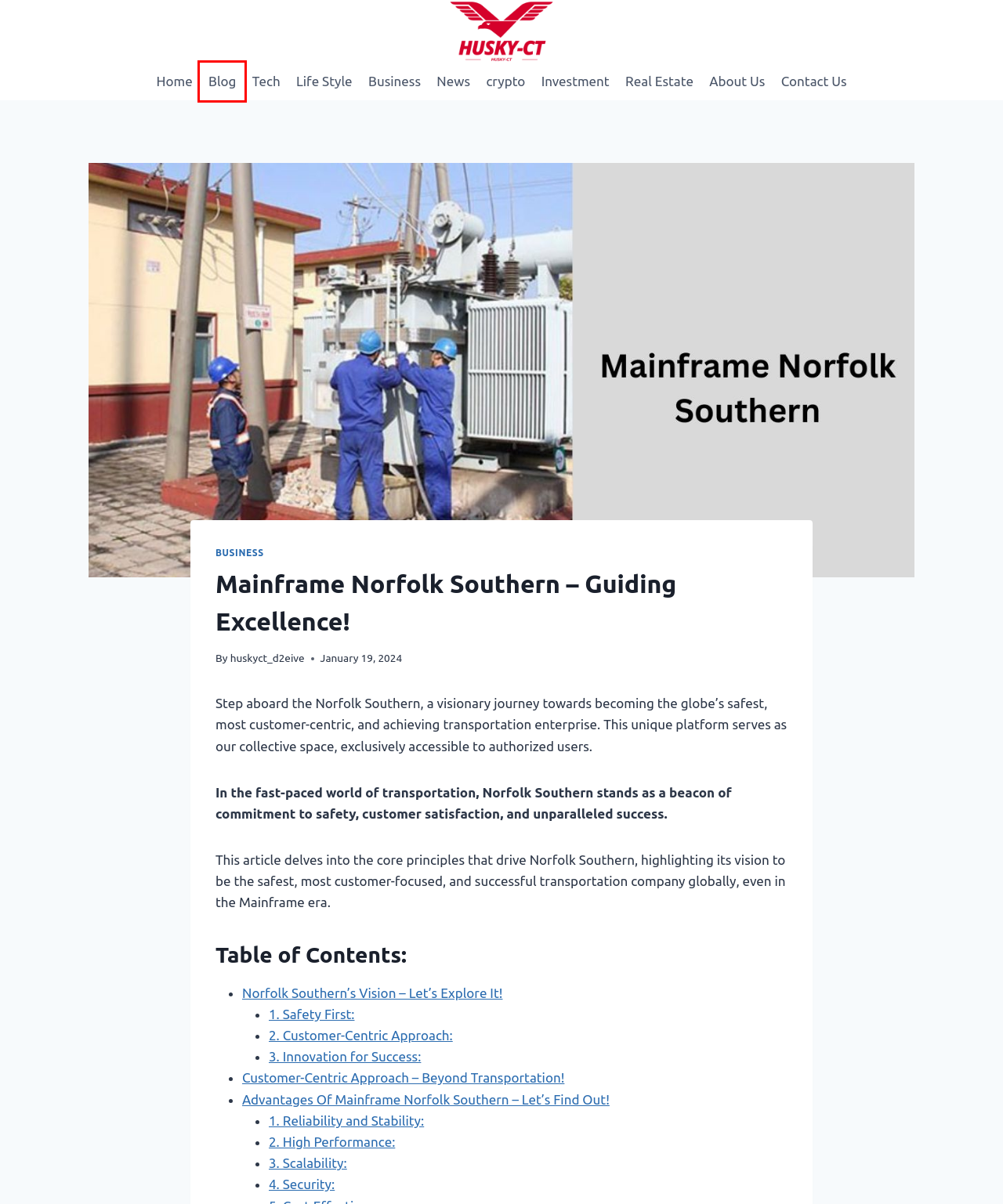Look at the screenshot of a webpage where a red rectangle bounding box is present. Choose the webpage description that best describes the new webpage after clicking the element inside the red bounding box. Here are the candidates:
A. crypto - HuskyCt
B. Life Style - HuskyCt
C. About Us - HuskyCt
D. Megan Leak - Controversy In The Digital Storm!
E. Blog - HuskyCt
F. JobDirecto - Your Gateway To Exciting Career Opportunities!
G. What Is A Text Mail Subscriber - Try It Out!
H. Flex Dasher - Explore The Complete Story Here!

E